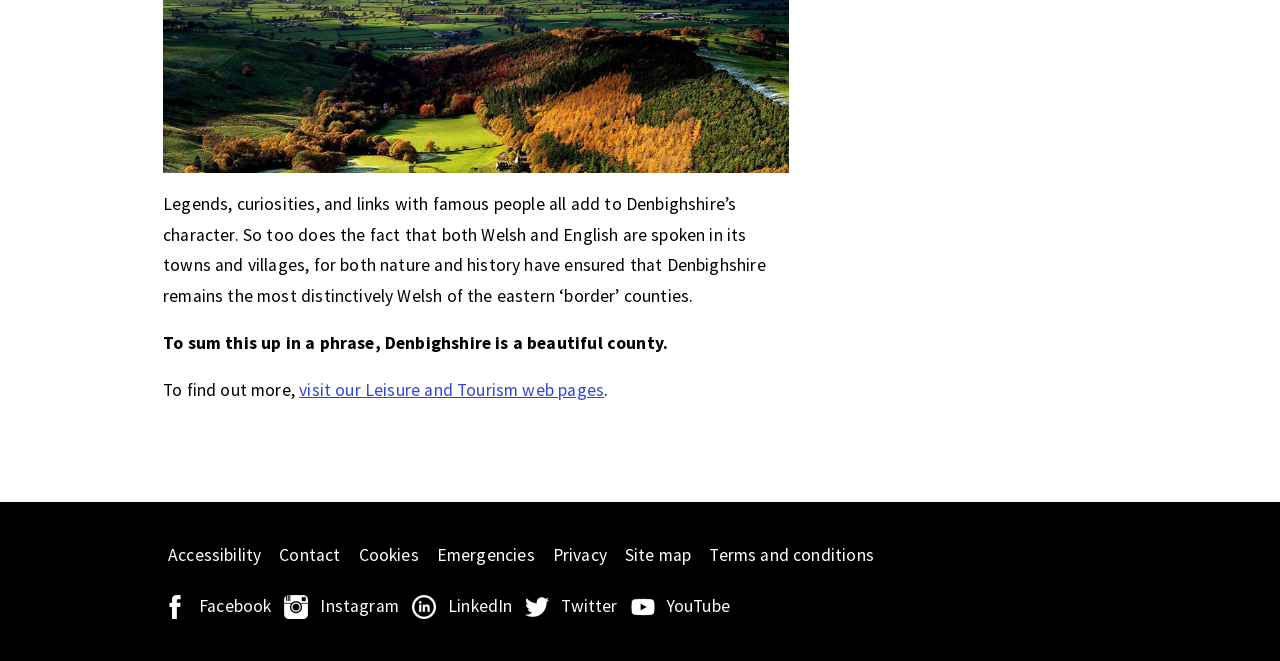Please locate the bounding box coordinates for the element that should be clicked to achieve the following instruction: "contact the website". Ensure the coordinates are given as four float numbers between 0 and 1, i.e., [left, top, right, bottom].

[0.214, 0.819, 0.27, 0.861]